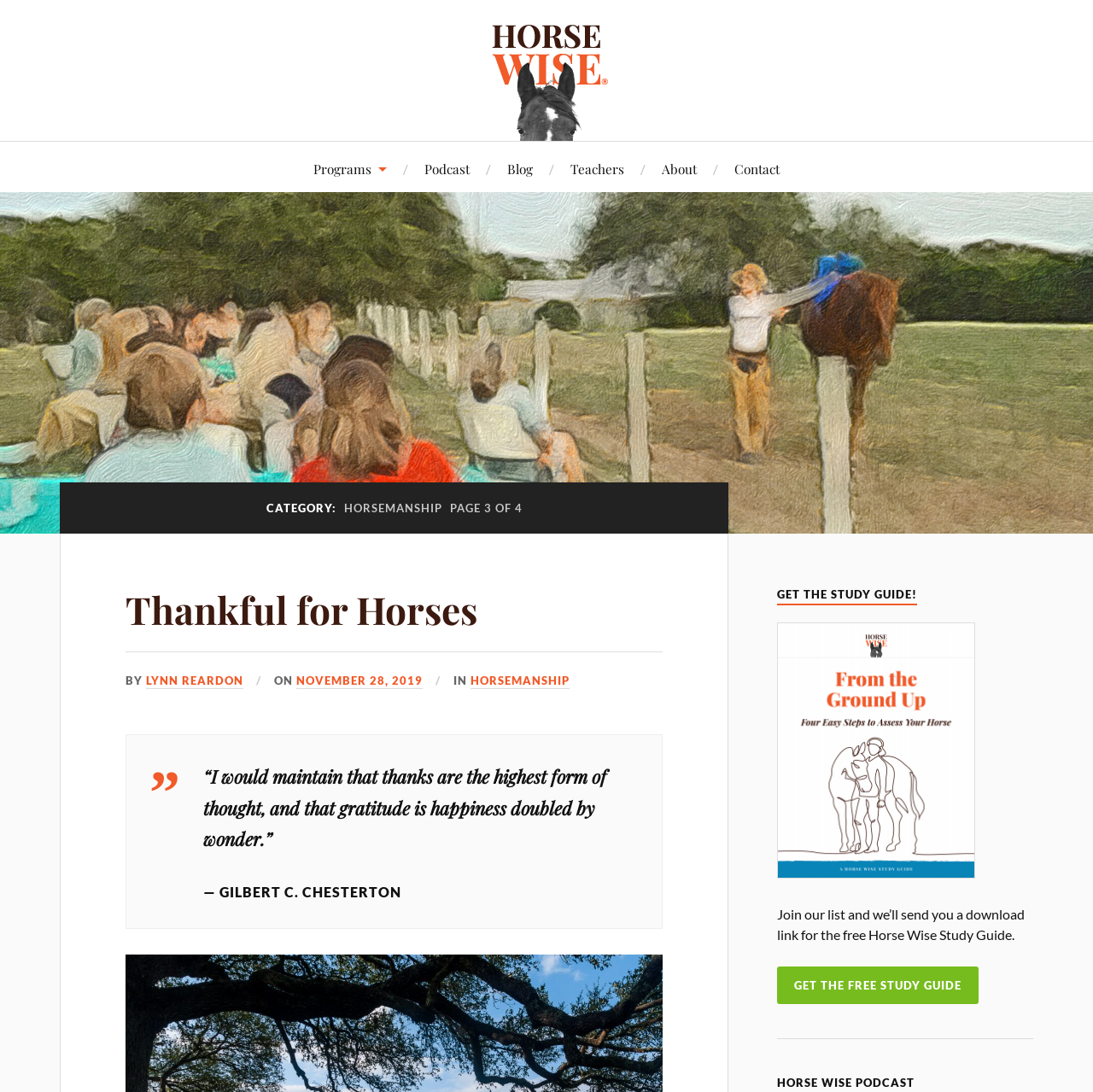Answer the question briefly using a single word or phrase: 
Who wrote the article 'Thankful for Horses'?

LYNN REARDON